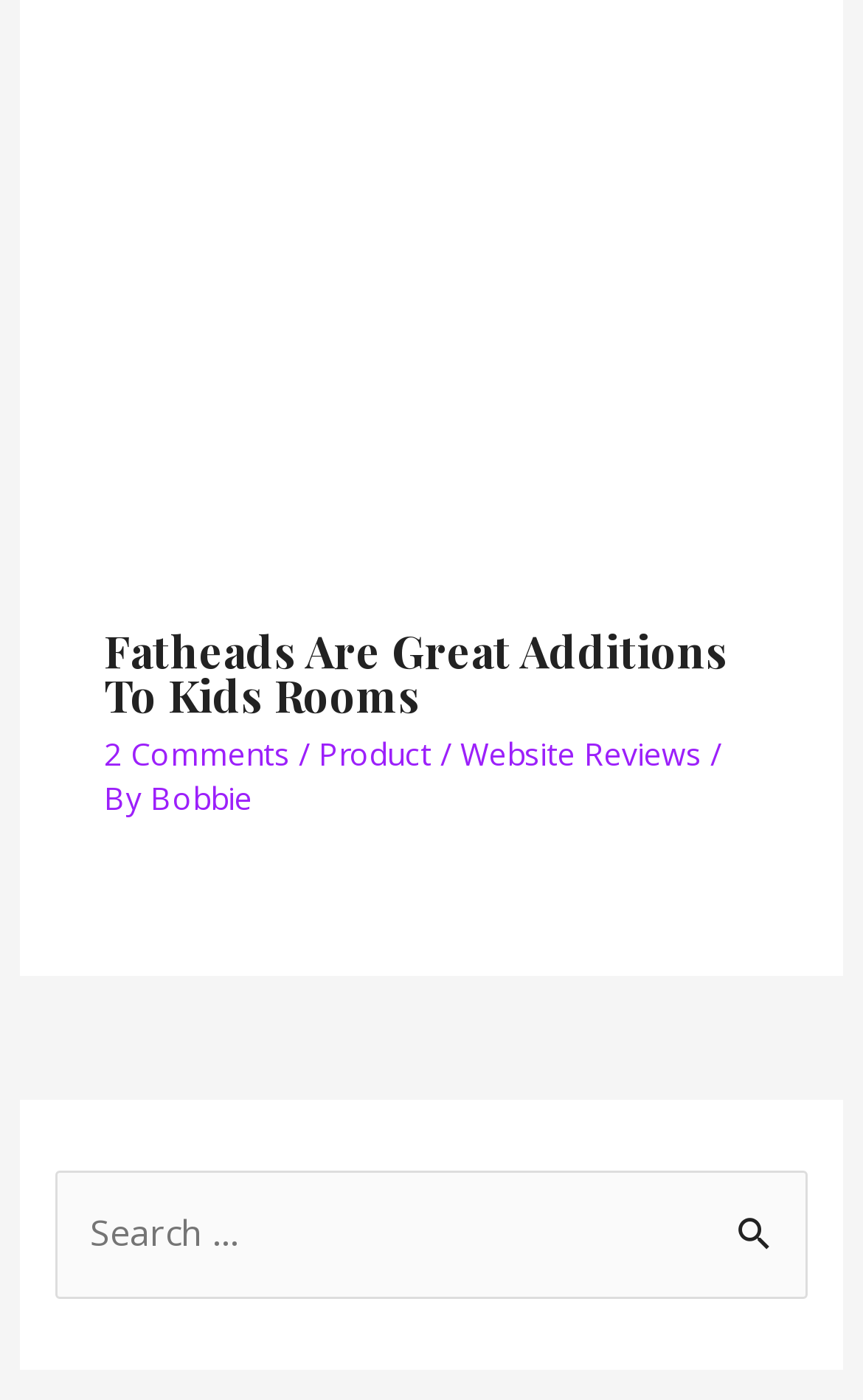Find and provide the bounding box coordinates for the UI element described with: "alt="Fathead stickers for your wall."".

[0.121, 0.17, 0.879, 0.205]